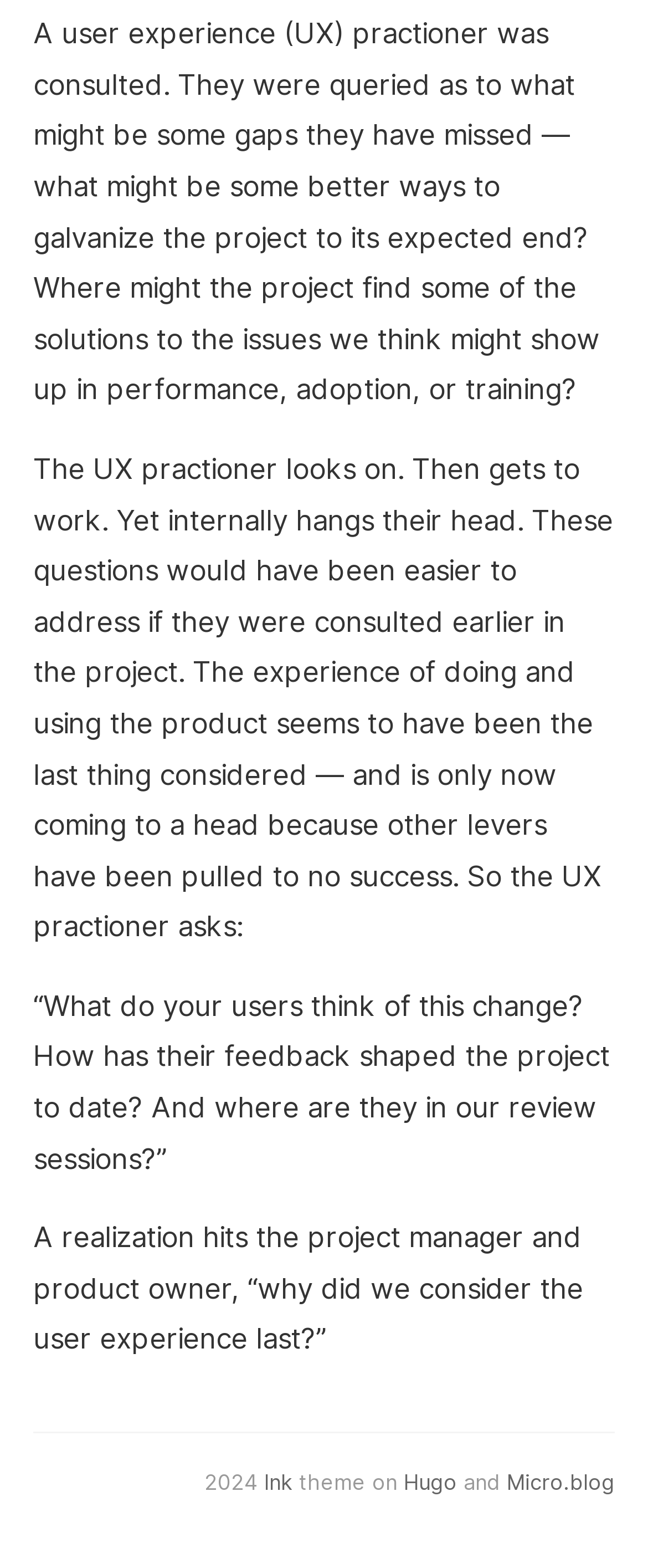What is the profession of the person being consulted?
Please respond to the question with a detailed and well-explained answer.

The profession of the person being consulted is a UX practitioner, which can be inferred from the StaticText elements with bounding box coordinates [0.051, 0.011, 0.926, 0.259] and [0.051, 0.288, 0.946, 0.602].